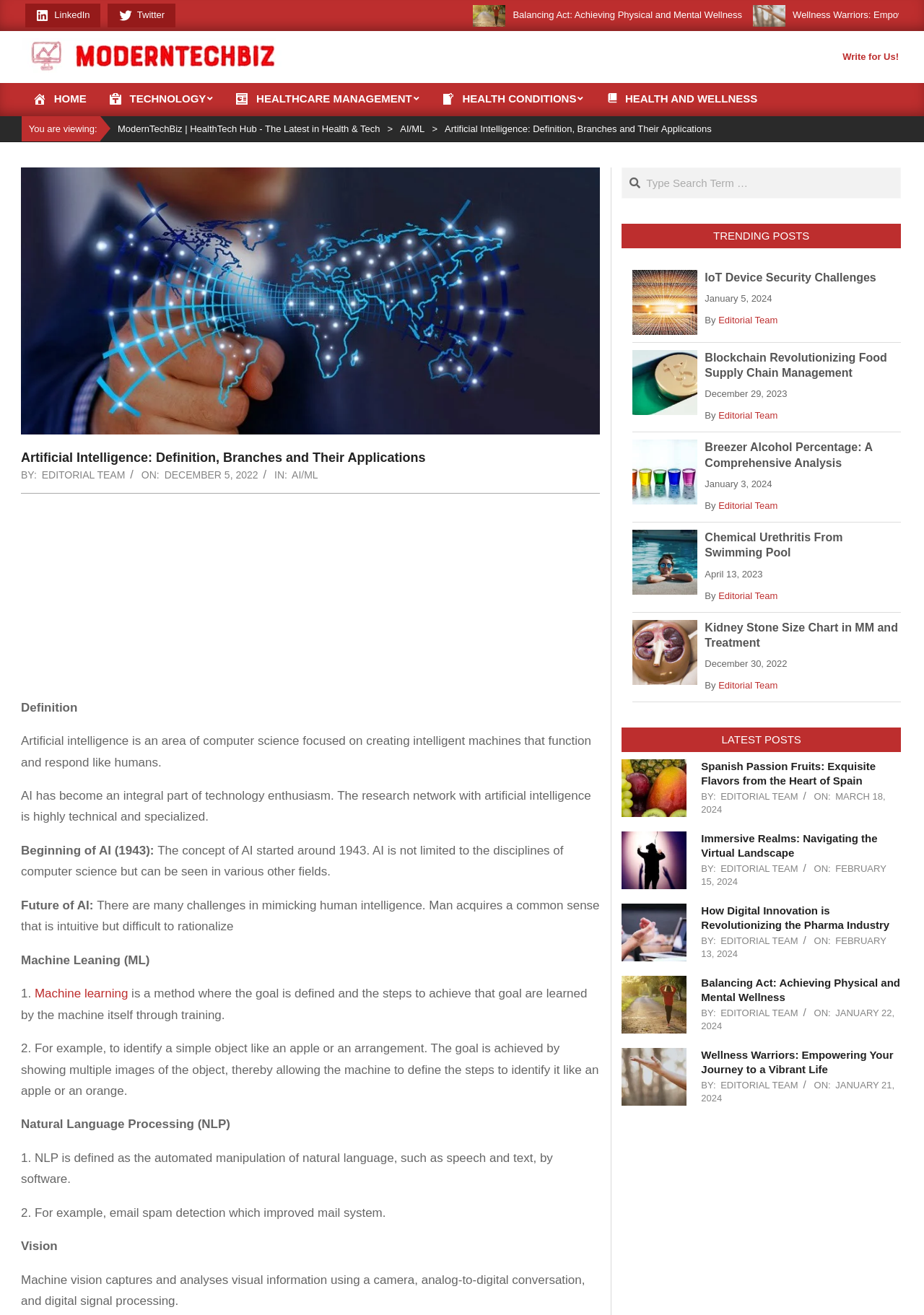Use a single word or phrase to answer the question: 
What is the goal of machine learning?

To define steps to achieve a goal